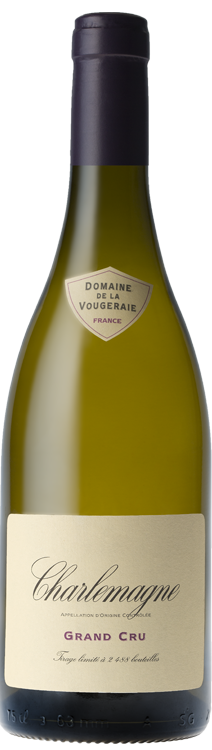What is the color of the capsule?
Answer the question with a thorough and detailed explanation.

The capsule at the top of the wine bottle is dark in color, which complements the golden-green hue of the wine inside.